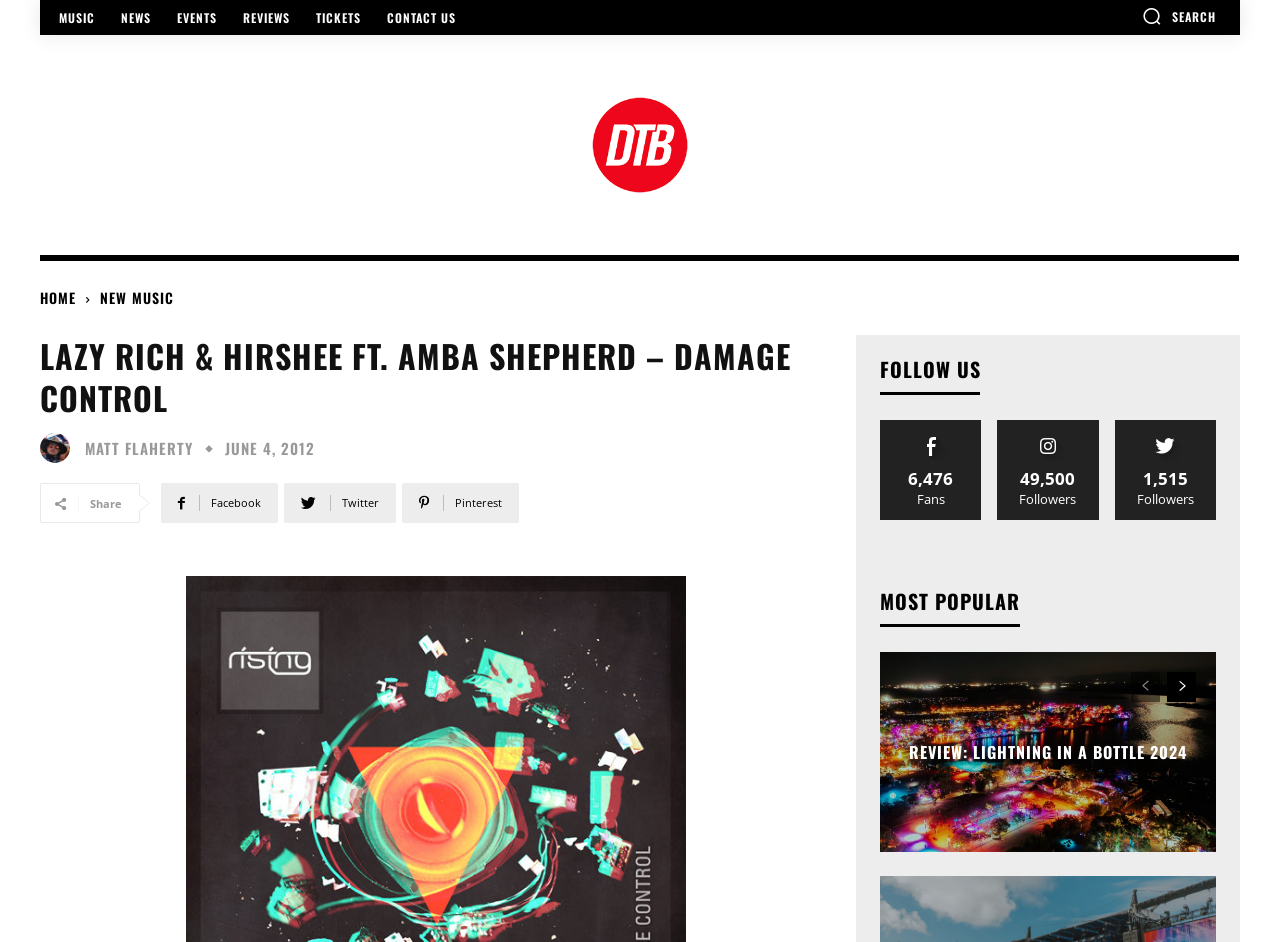Please locate the bounding box coordinates of the element that should be clicked to complete the given instruction: "Follow on Twitter".

[0.222, 0.513, 0.309, 0.555]